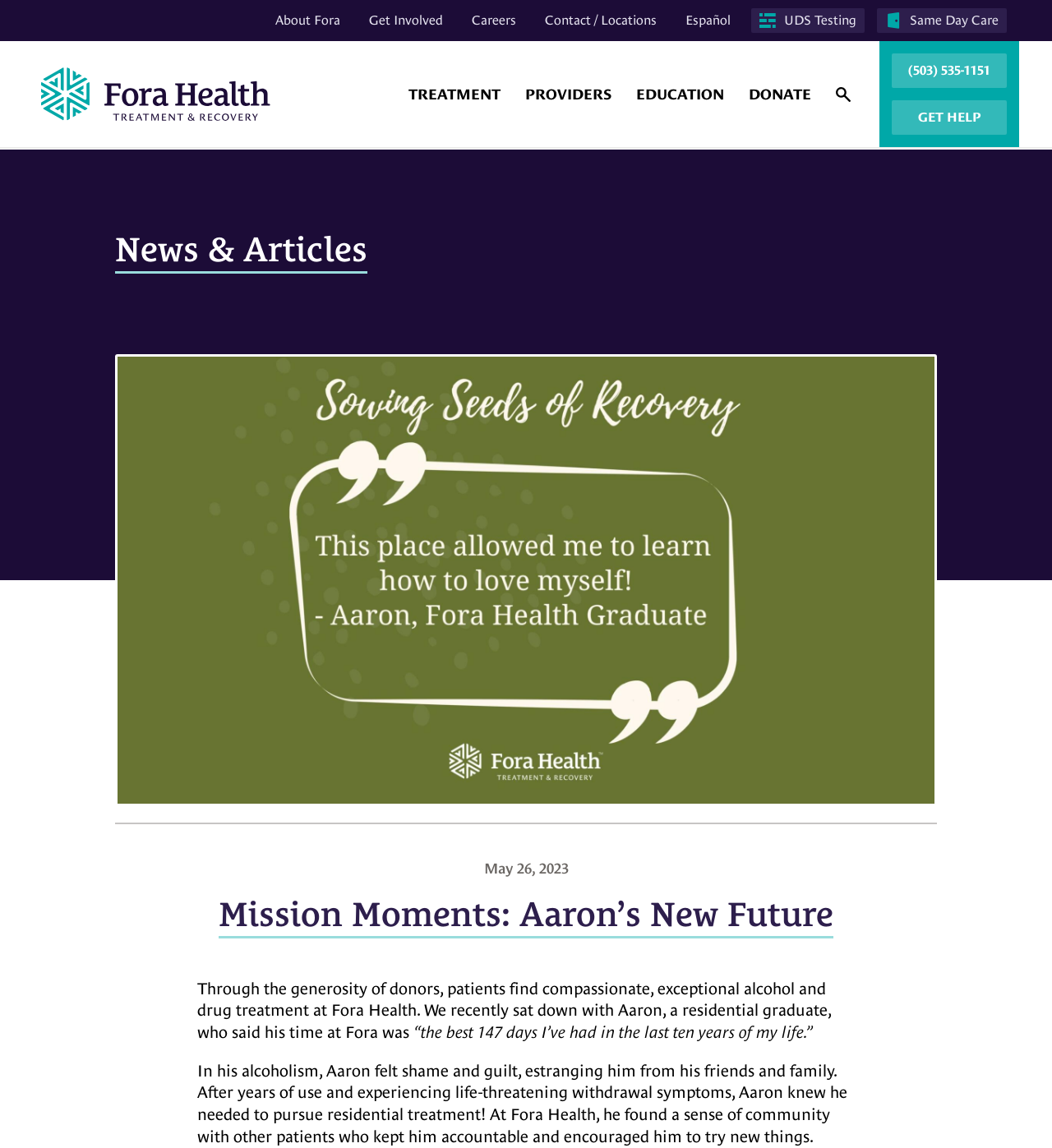Explain the webpage's design and content in an elaborate manner.

The webpage appears to be the official website of Fora Health, a healthcare organization providing alcohol and drug treatment. At the top left corner, there is the Fora Health logo, accompanied by a phone number and a "GET HELP" button. 

To the right of the logo, there are several links, including "About Fora", "Get Involved", "Careers", "Contact / Locations", "Español", "UDS Testing", and "Same Day Care". Each of these links has a small image beside it. 

Below these links, there are four main tabs: "TREATMENT", "PROVIDERS", "EDUCATION", and "DONATE". A search box with a "SEARCH" button is located to the right of these tabs. 

The main content of the webpage is a news article titled "Mission Moments: Aaron's New Future". The article is divided into several paragraphs, describing Aaron's experience with alcoholism and his journey towards recovery at Fora Health. The article includes a quote from Aaron, stating that his time at Fora was "the best 147 days I've had in the last ten years of my life."